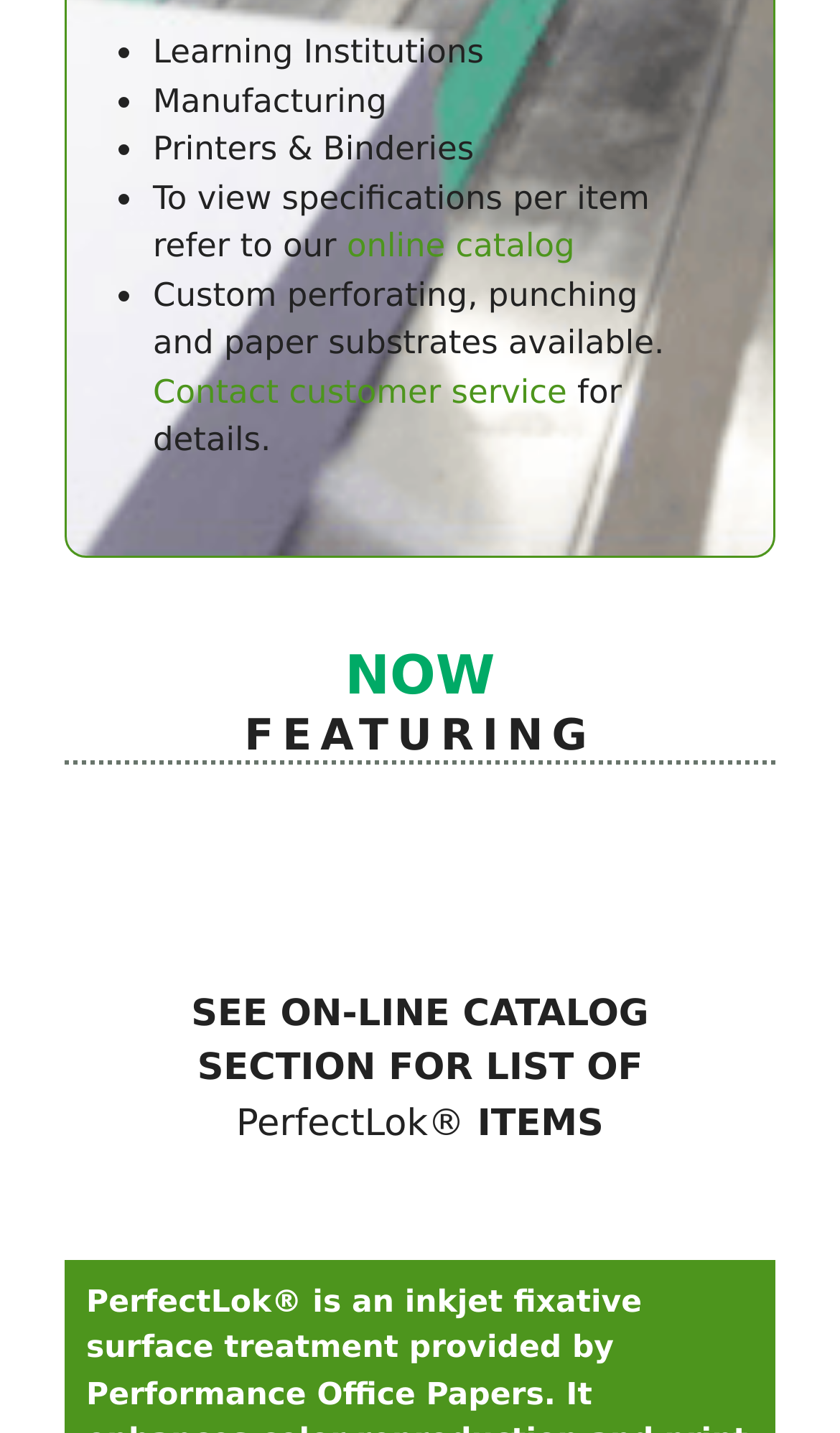Locate the UI element described by Contact customer service in the provided webpage screenshot. Return the bounding box coordinates in the format (top-left x, top-left y, bottom-right x, bottom-right y), ensuring all values are between 0 and 1.

[0.182, 0.259, 0.675, 0.287]